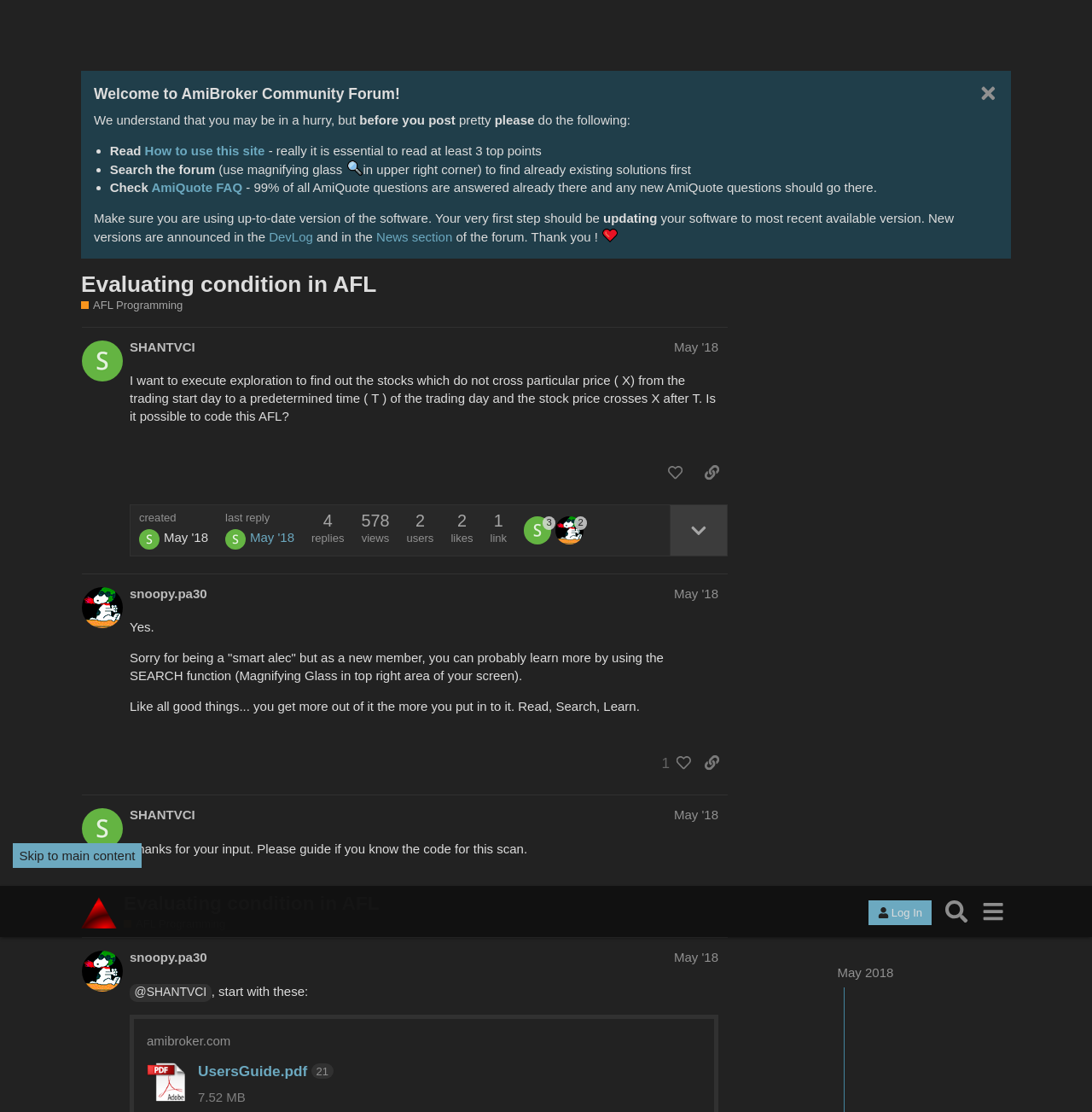Use a single word or phrase to answer the question:
What is the rating of the post?

4 / 5